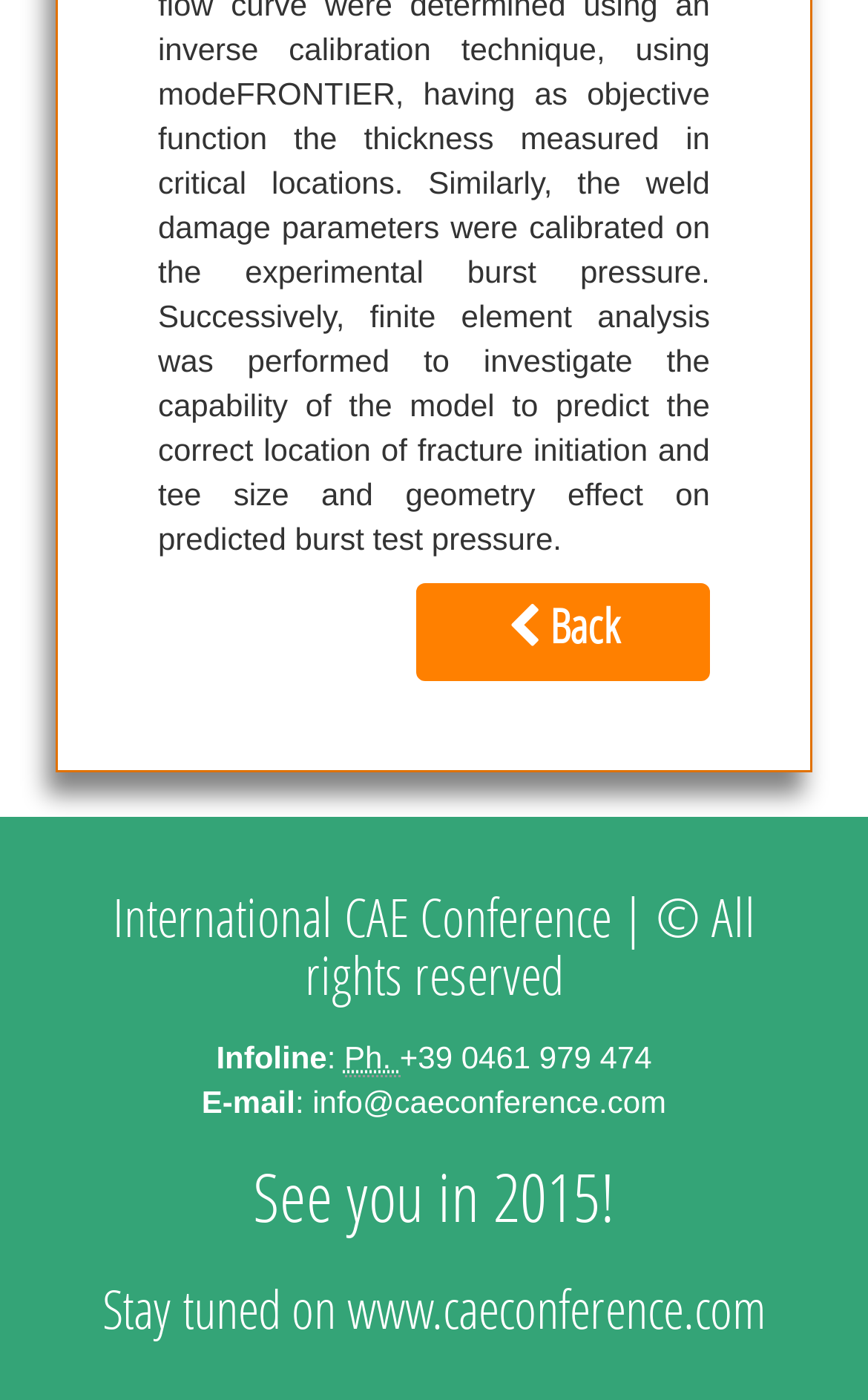Using the elements shown in the image, answer the question comprehensively: What is the website to stay tuned for updates?

I found the website by looking at the heading 'Stay tuned on www.caeconference.com', where it is listed as a link.